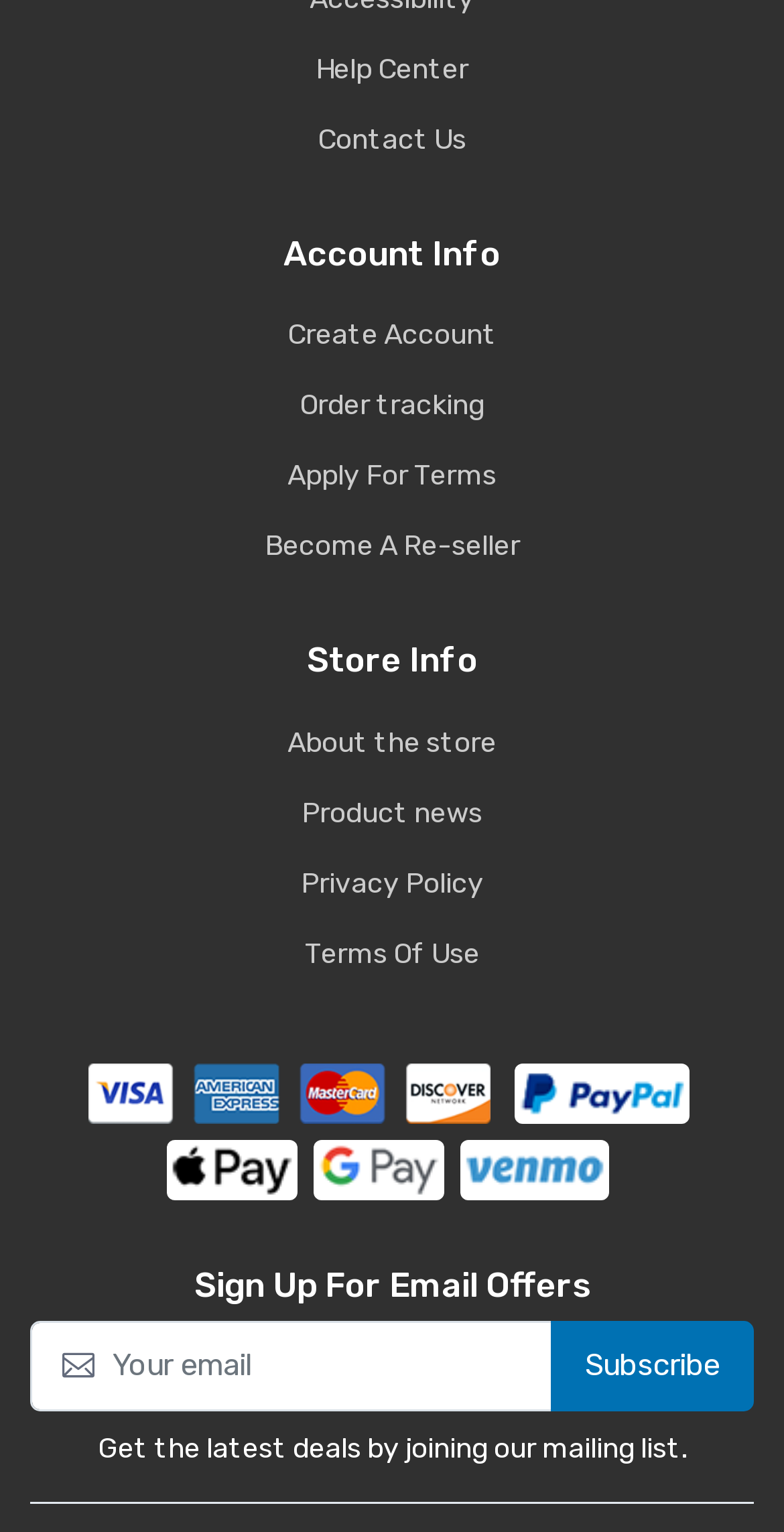Identify the bounding box coordinates of the region I need to click to complete this instruction: "Track your order".

[0.038, 0.246, 0.962, 0.284]